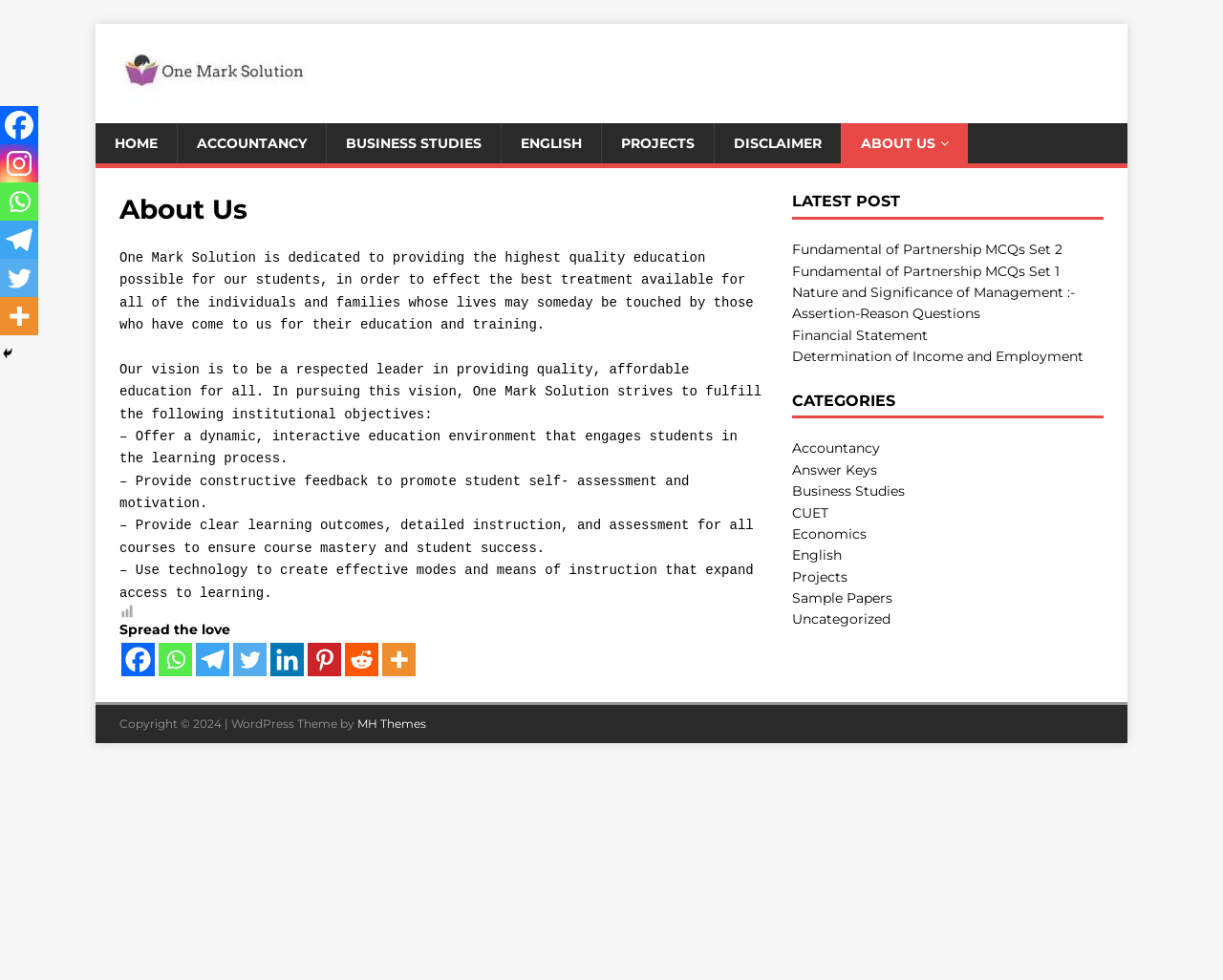Find and indicate the bounding box coordinates of the region you should select to follow the given instruction: "Explore the LATEST POST section".

[0.647, 0.196, 0.902, 0.224]